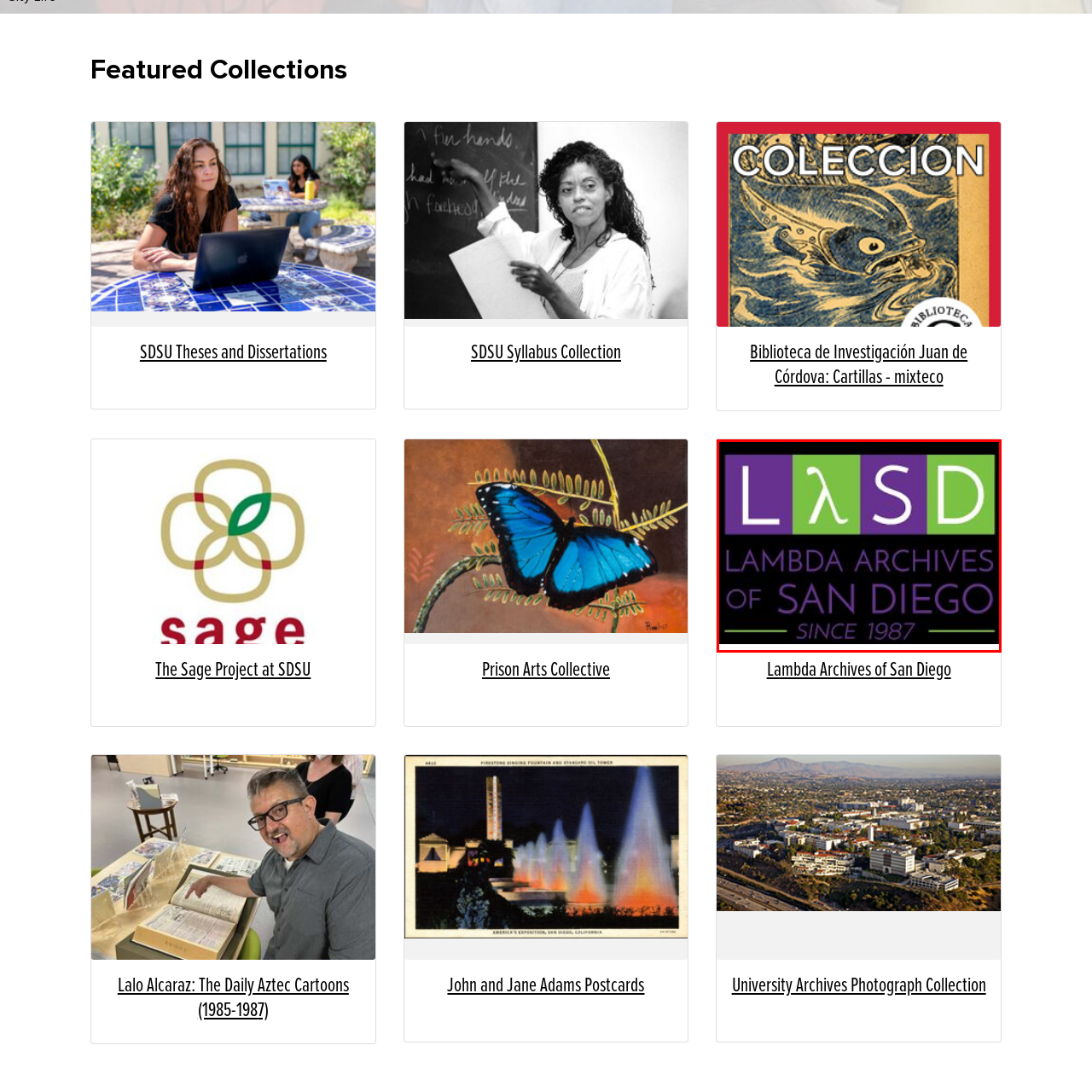What is the primary purpose of the Lambda Archives of San Diego?
Carefully scrutinize the image inside the red bounding box and generate a comprehensive answer, drawing from the visual content.

The caption states that the Lambda Archives of San Diego was established to collect, preserve, and share the narratives of lesbian, gay, bisexual, transgender, and queer individuals in San Diego and surrounding areas, indicating that the primary purpose of the organization is to preserve the history of LGBTQ+ communities.